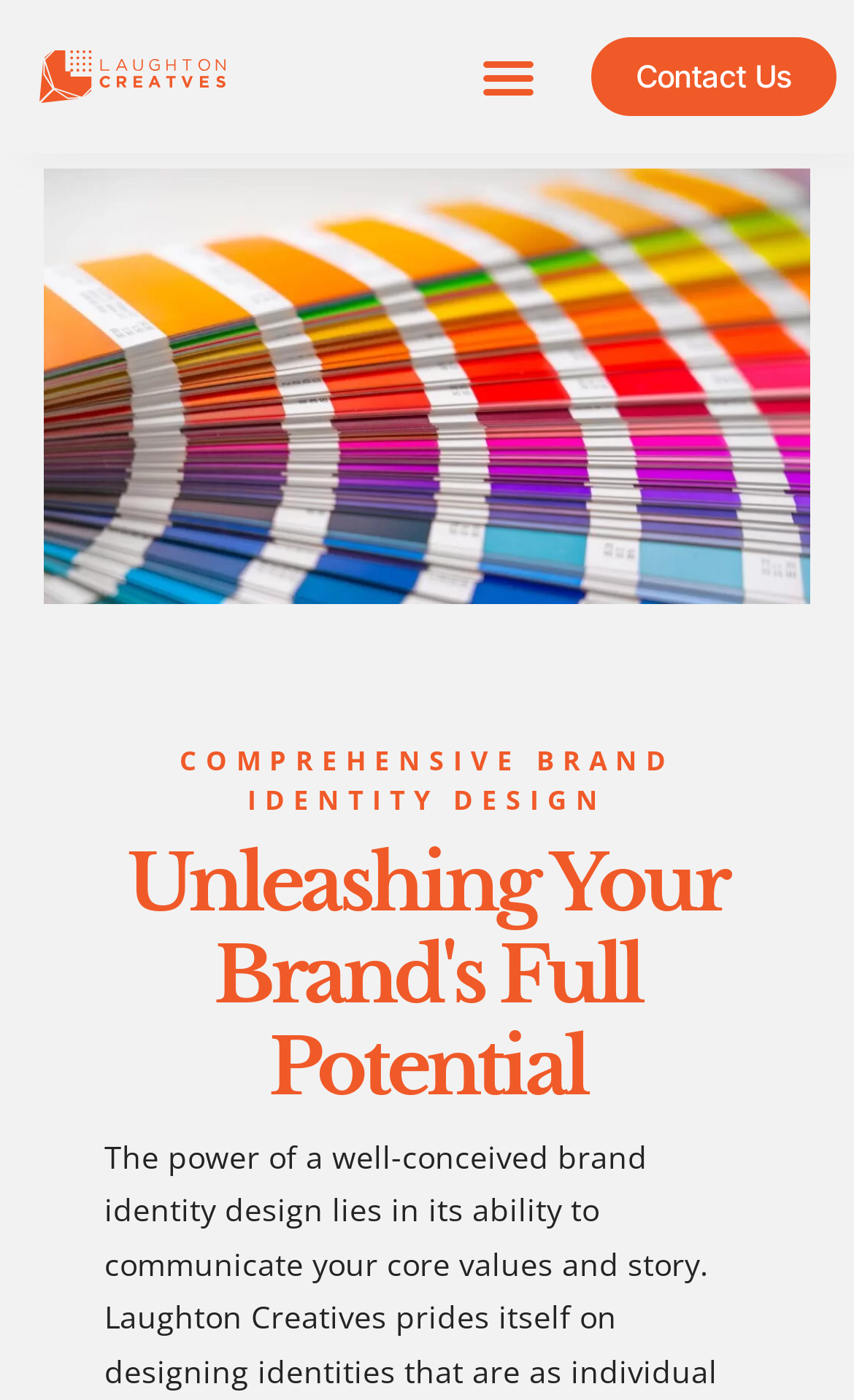Determine the title of the webpage and give its text content.

Unleashing Your Brand's Full Potential